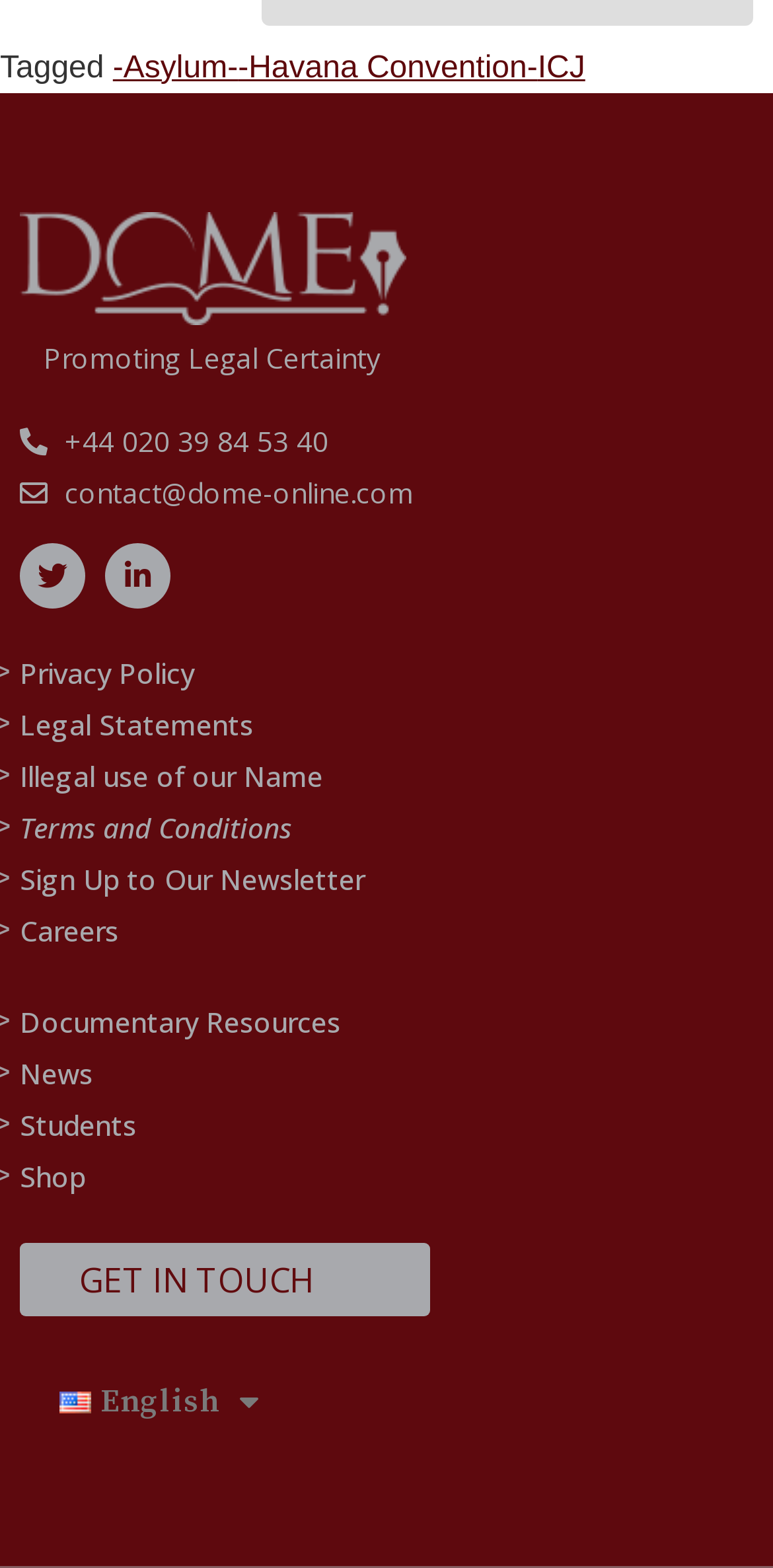Please analyze the image and give a detailed answer to the question:
What is the last link in the footer section?

I looked at the links in the footer section, which are arranged vertically, and found the last one to be 'Shop'.